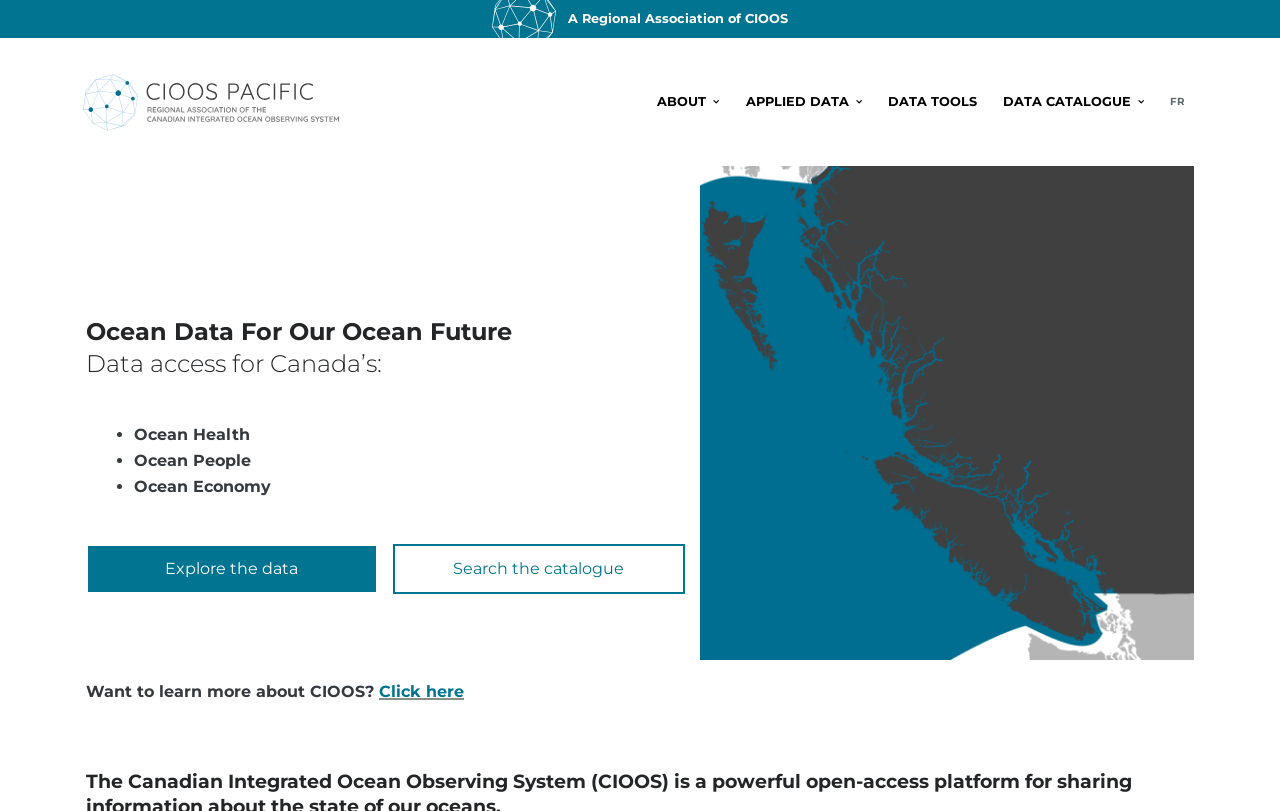Create a detailed narrative describing the layout and content of the webpage.

The webpage is about CIOOS Pacific Region – SIOOC Région du Pacifique. At the top, there is a complementary section with a link "A Regional Association of CIOOS". Below it, there is a logo image of "CIOOS Pacific Region – SIOOC Région du Pacifique" with a corresponding link. 

To the right of the logo, there are five main navigation links: "ABOUT", "APPLIED DATA", "DATA TOOLS", "DATA CATALOGUE", and "FR". The "FR" link is followed by a section with a heading "Ocean Data For Our Ocean Future" and another heading "Data access for Canada’s:". 

Below these headings, there is a list of three items: "Ocean Health", "Ocean People", and "Ocean Economy", each preceded by a bullet point. Underneath the list, there are two links: "Explore the data" and "Search the catalogue". 

Further down, there is a section with a text "Want to learn more about CIOOS?" followed by a link "Click here".